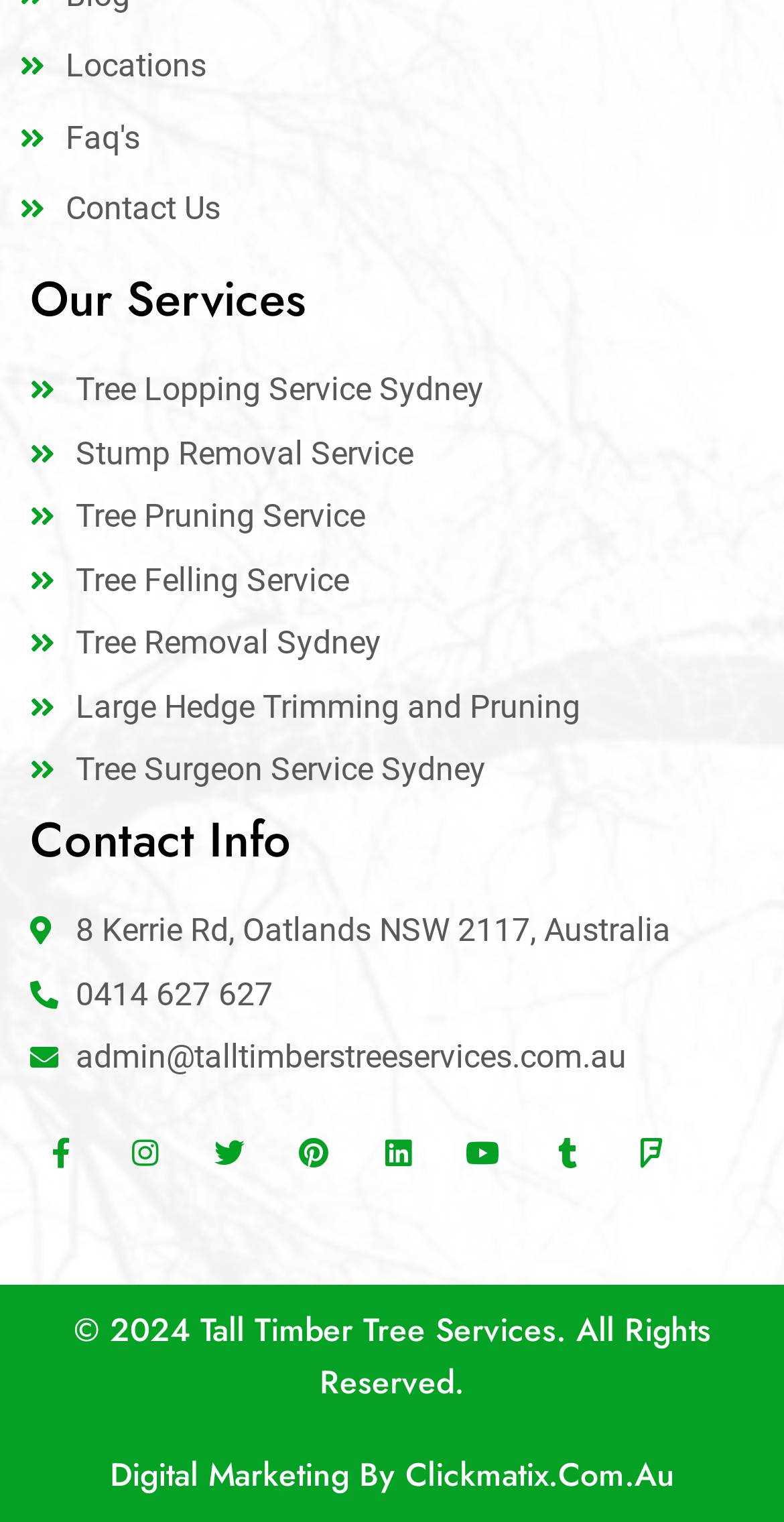Please identify the coordinates of the bounding box for the clickable region that will accomplish this instruction: "View stump removal services".

[0.038, 0.281, 1.0, 0.315]